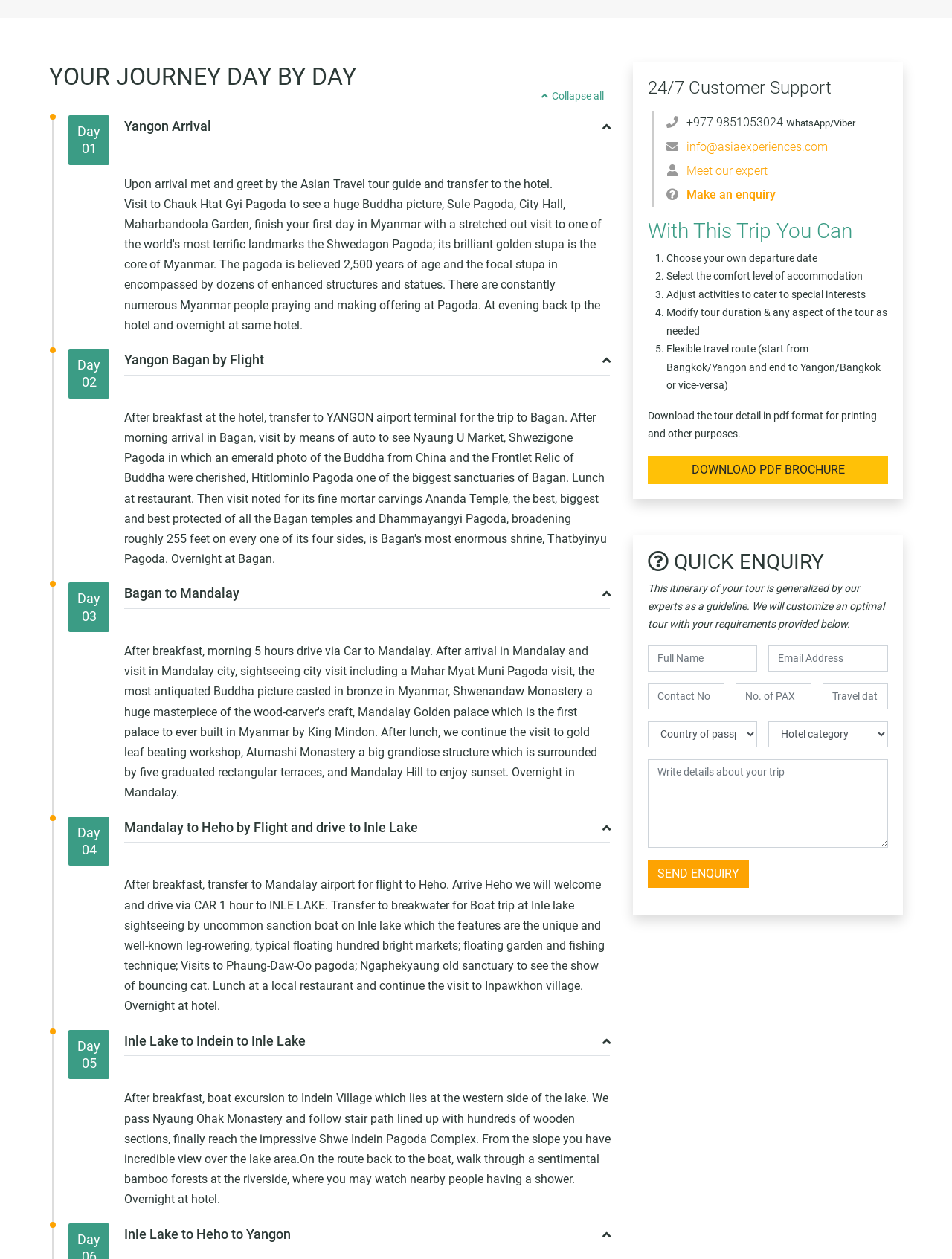Please reply to the following question using a single word or phrase: 
What is the purpose of the 'DOWNLOAD PDF BROCHURE' button?

To download the tour detail in pdf format